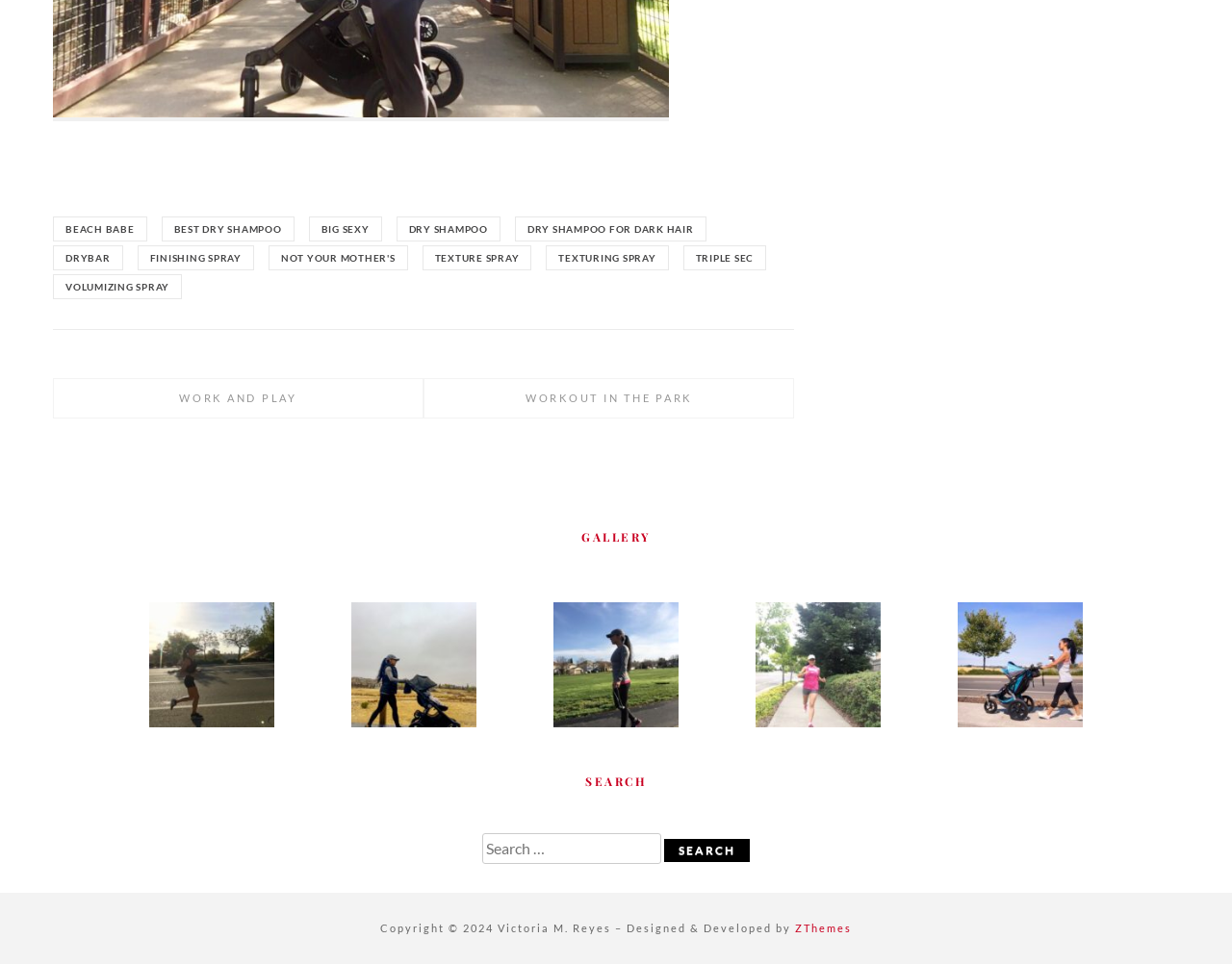Identify the bounding box coordinates of the section to be clicked to complete the task described by the following instruction: "Click on the 'TEXTURE SPRAY' link". The coordinates should be four float numbers between 0 and 1, formatted as [left, top, right, bottom].

[0.343, 0.254, 0.431, 0.28]